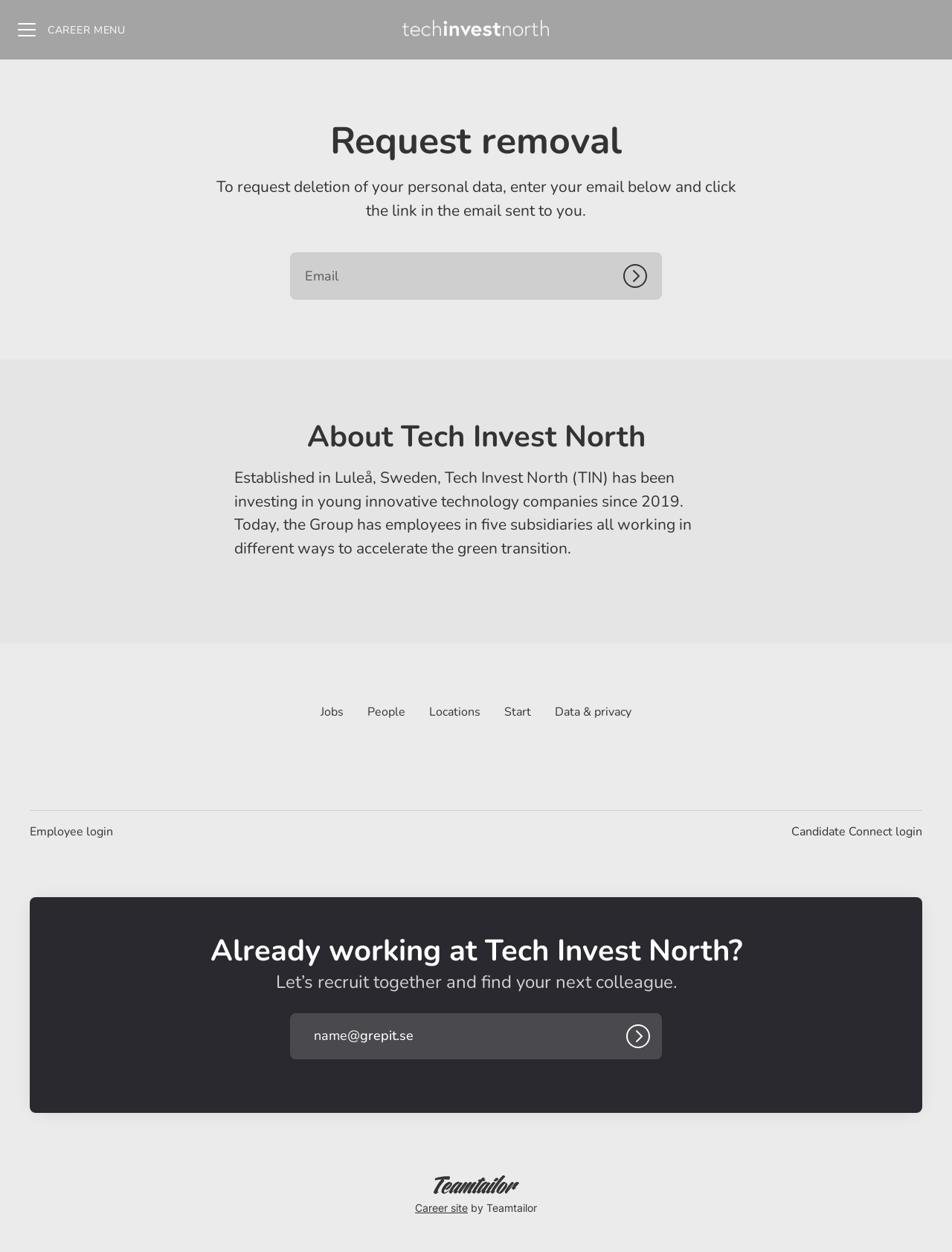Given the element description, predict the bounding box coordinates in the format (top-left x, top-left y, bottom-right x, bottom-right y), using floating point numbers between 0 and 1: Locations

[0.438, 0.561, 0.517, 0.576]